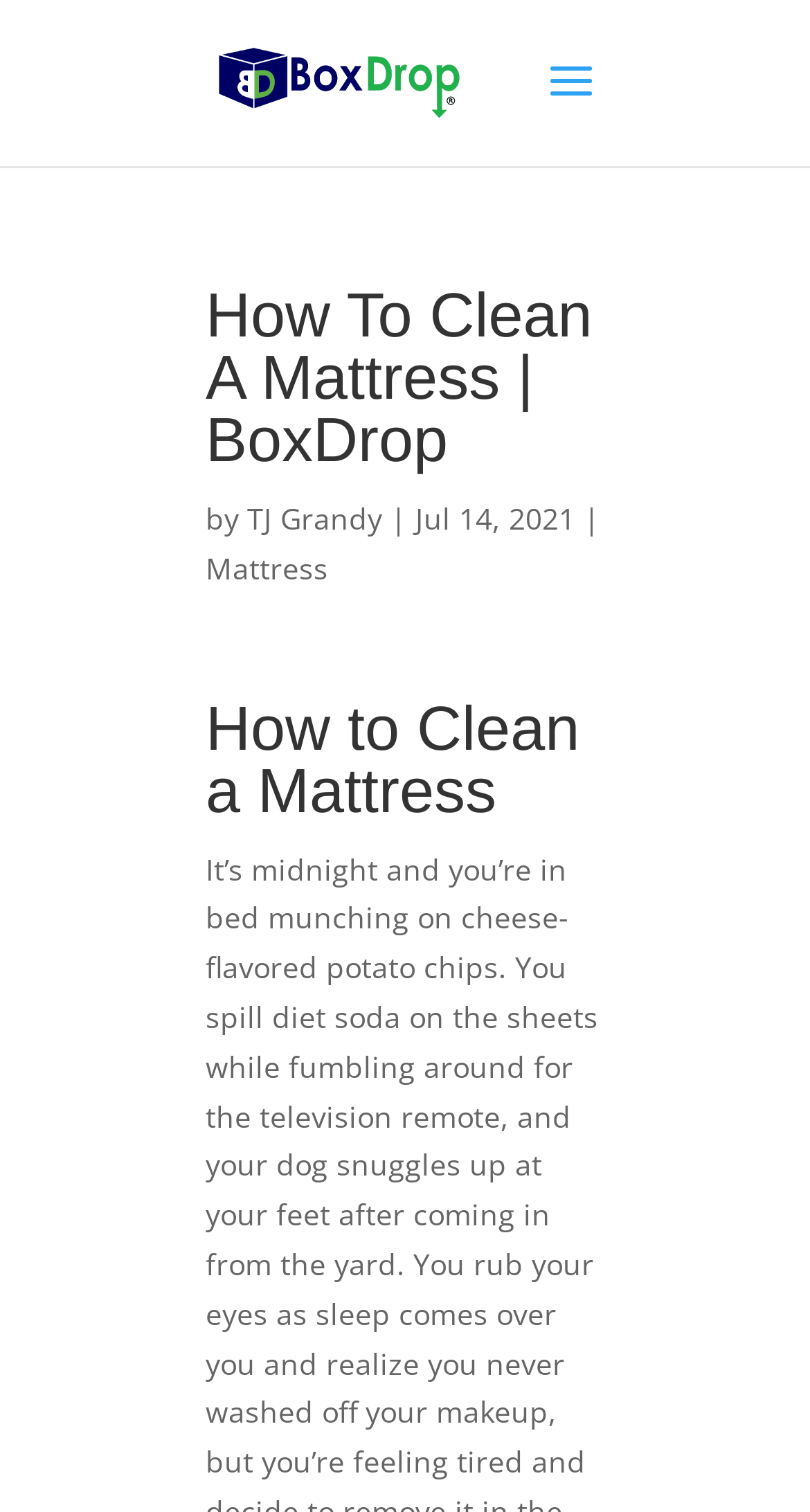Please provide the bounding box coordinate of the region that matches the element description: Mattress. Coordinates should be in the format (top-left x, top-left y, bottom-right x, bottom-right y) and all values should be between 0 and 1.

[0.254, 0.362, 0.405, 0.388]